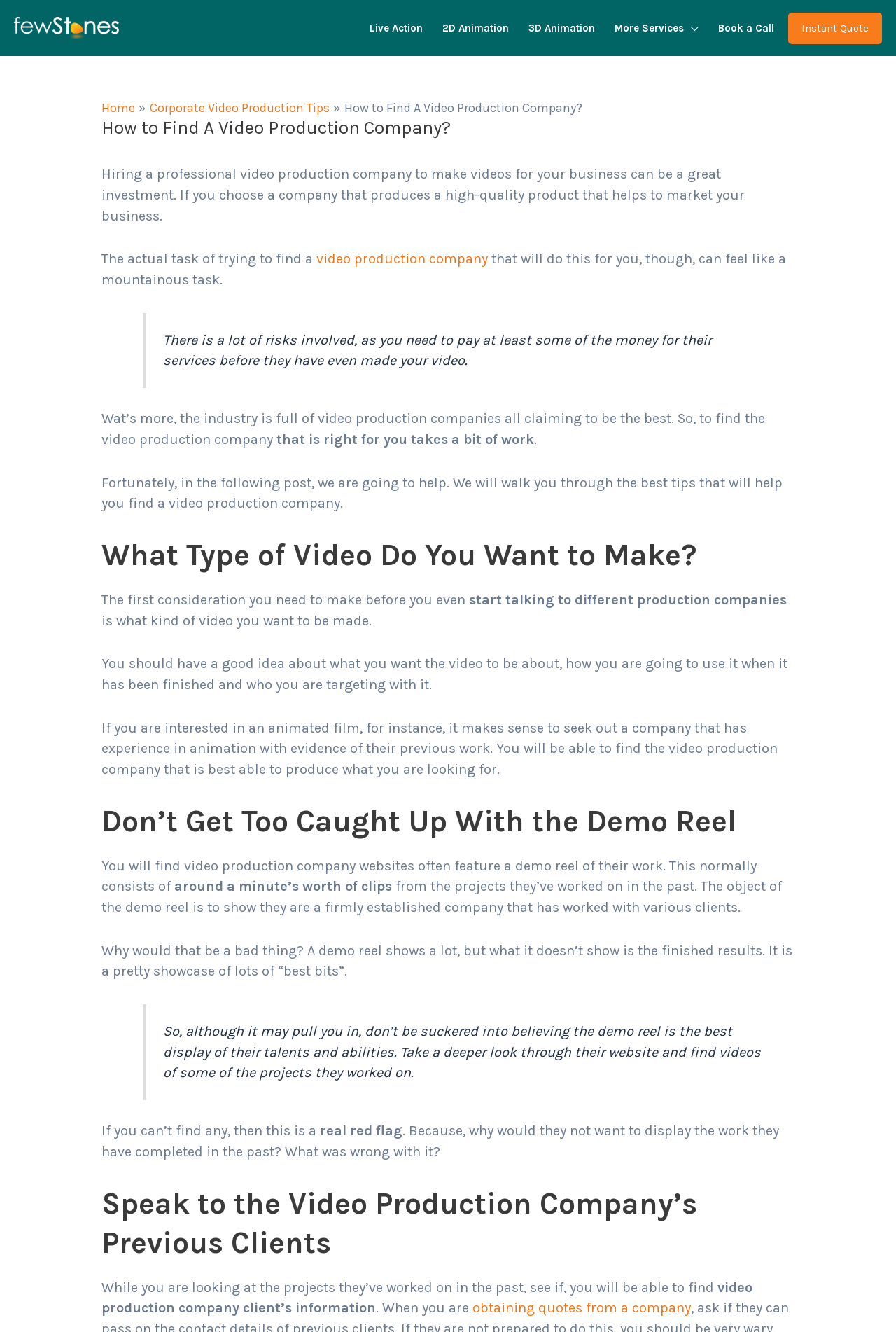Refer to the image and provide an in-depth answer to the question: 
Why is it important to speak to a video production company's previous clients?

Speaking to a video production company's previous clients can provide valuable insights into the company's work quality, communication style, and overall experience. This can help you make a more informed decision when choosing a video production company to work with.